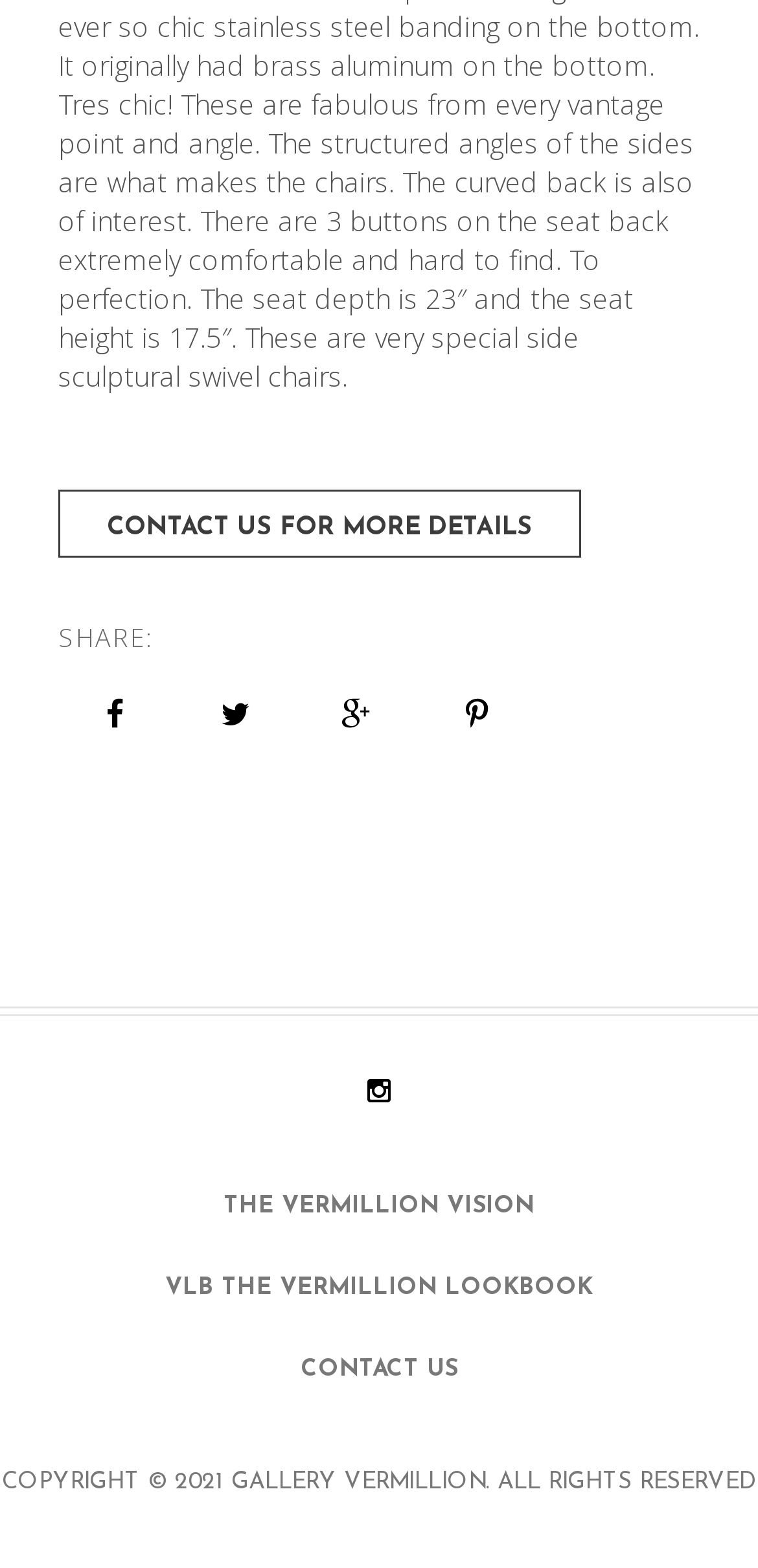Find the bounding box coordinates of the element to click in order to complete the given instruction: "Contact us."

[0.396, 0.866, 0.604, 0.88]